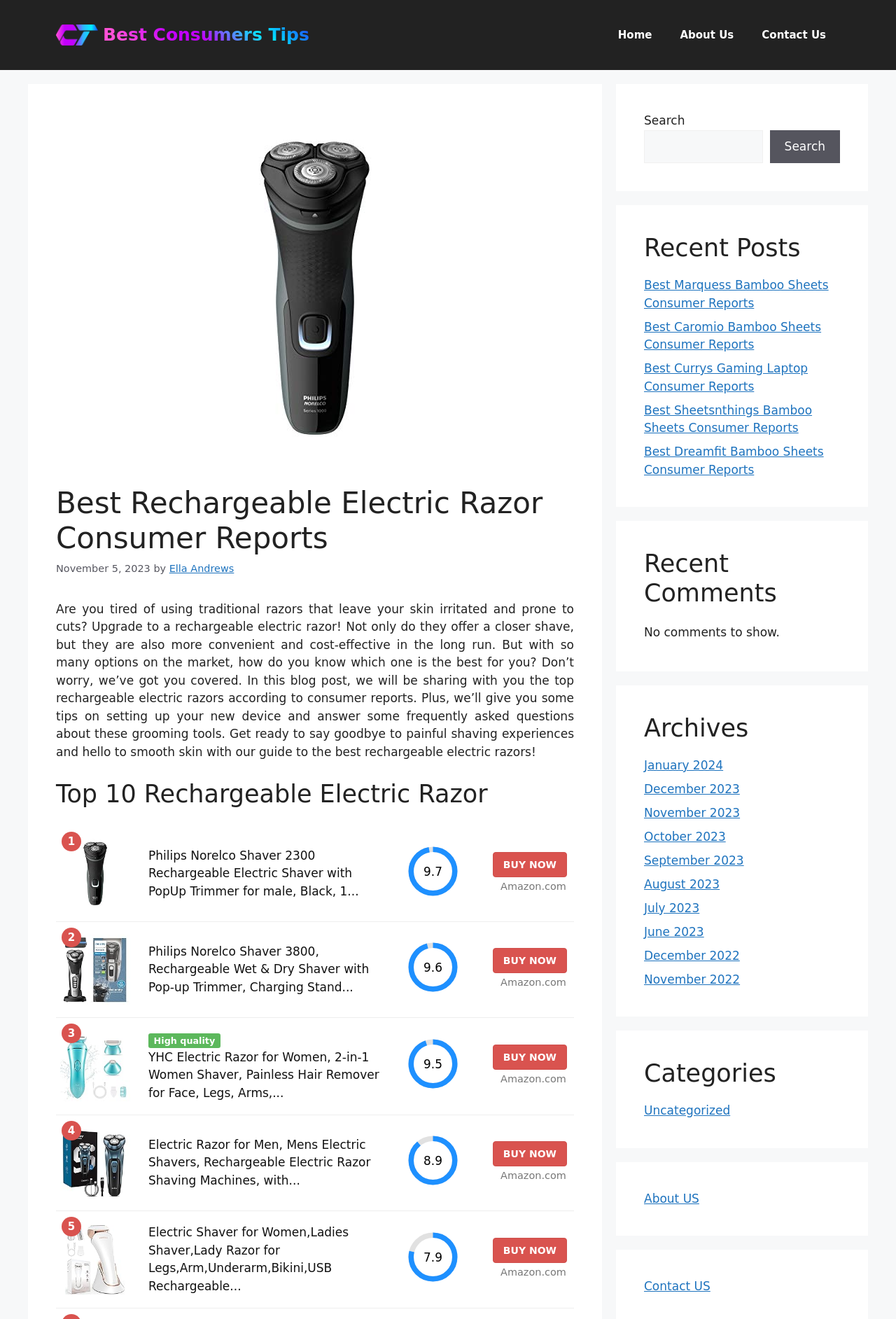Give a detailed explanation of the elements present on the webpage.

This webpage is about the best rechargeable electric razors according to consumer reports. At the top, there is a banner with a link to "Best Consumers Tips" and an image. Below the banner, there is a navigation menu with links to "Home", "About Us", and "Contact Us". 

The main content of the webpage is divided into sections. The first section has a heading "Best Rechargeable Electric Razor Consumer Reports" and a brief introduction to the topic. The introduction explains the benefits of using rechargeable electric razors, including a closer shave, convenience, and cost-effectiveness.

Below the introduction, there is a table with a list of top 10 rechargeable electric razors. Each row in the table represents a different razor, with columns for the product name, description, rating, and a "BUY NOW" link to Amazon.com. The table takes up most of the webpage.

On the right side of the webpage, there is a search box with a button to search the website. Below the search box, there is a section with a heading "Recent Posts", but it does not contain any posts.

At the bottom of the webpage, there are three complementary sections, but they do not contain any content.